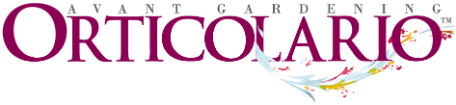Use a single word or phrase to answer the question: 
What color is the emphasized text in the logo?

Rich purple